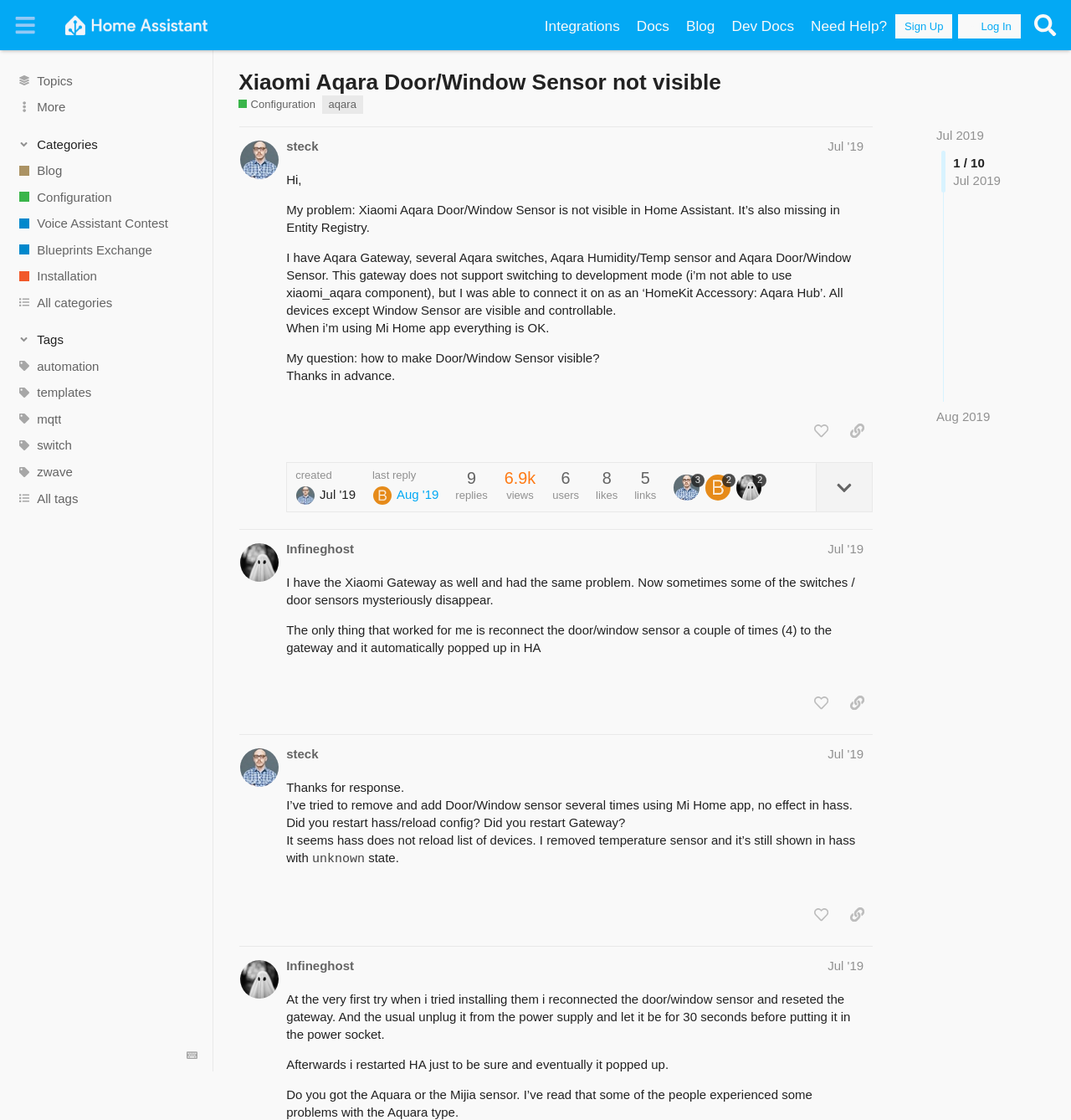Determine the bounding box coordinates of the clickable element necessary to fulfill the instruction: "Click on the 'Sign Up' button". Provide the coordinates as four float numbers within the 0 to 1 range, i.e., [left, top, right, bottom].

[0.836, 0.013, 0.889, 0.034]